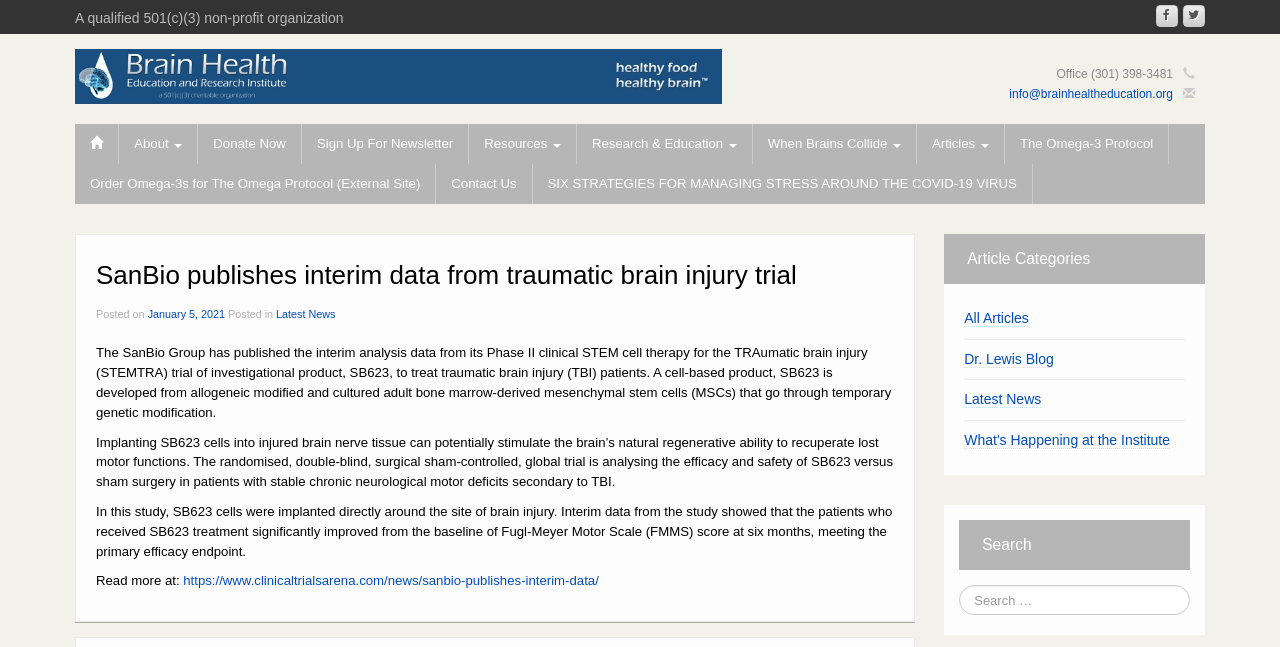Extract the primary headline from the webpage and present its text.

SanBio publishes interim data from traumatic brain injury trial